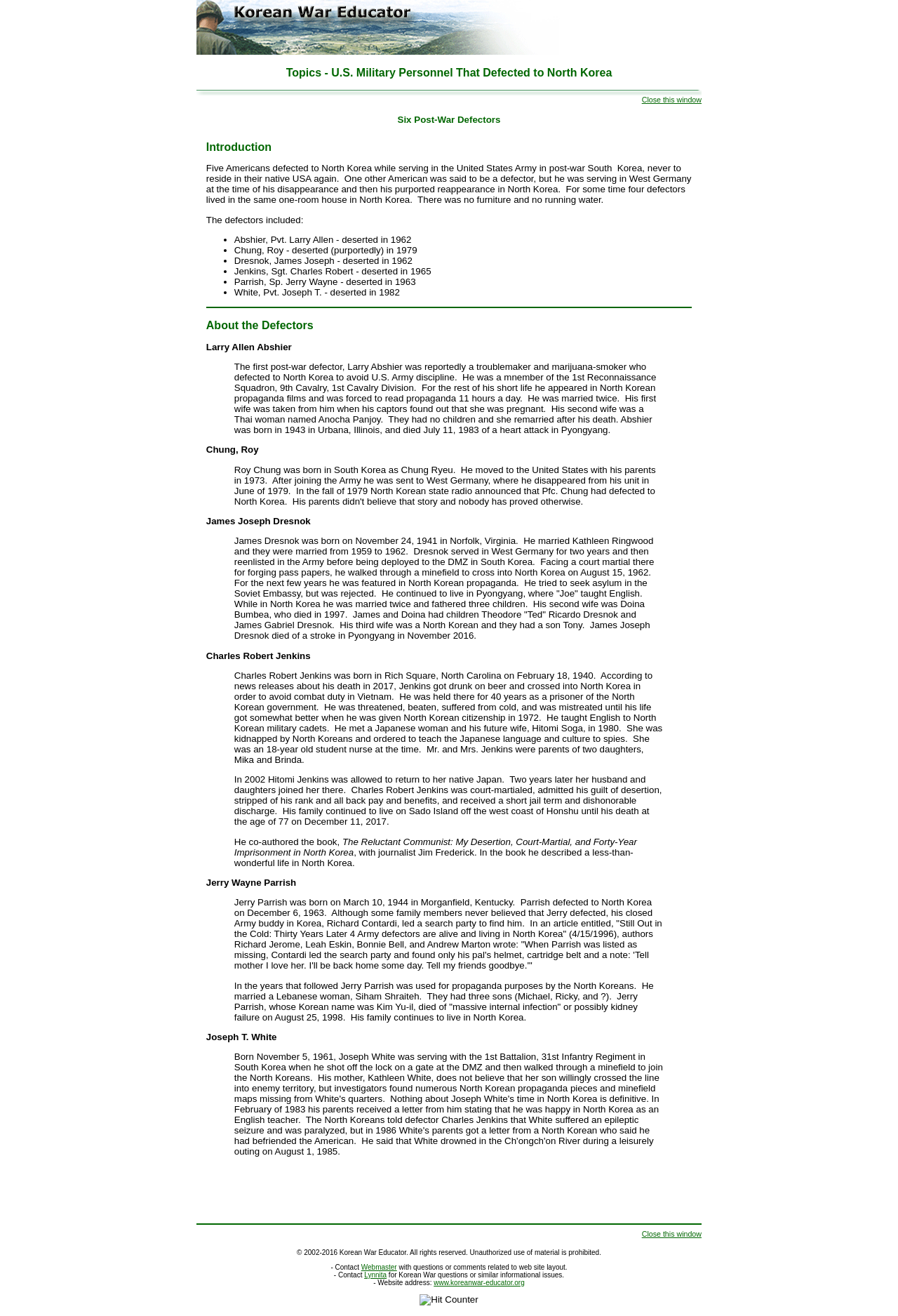What is the copyright year range mentioned at the bottom of the webpage?
Based on the image content, provide your answer in one word or a short phrase.

2002-2016